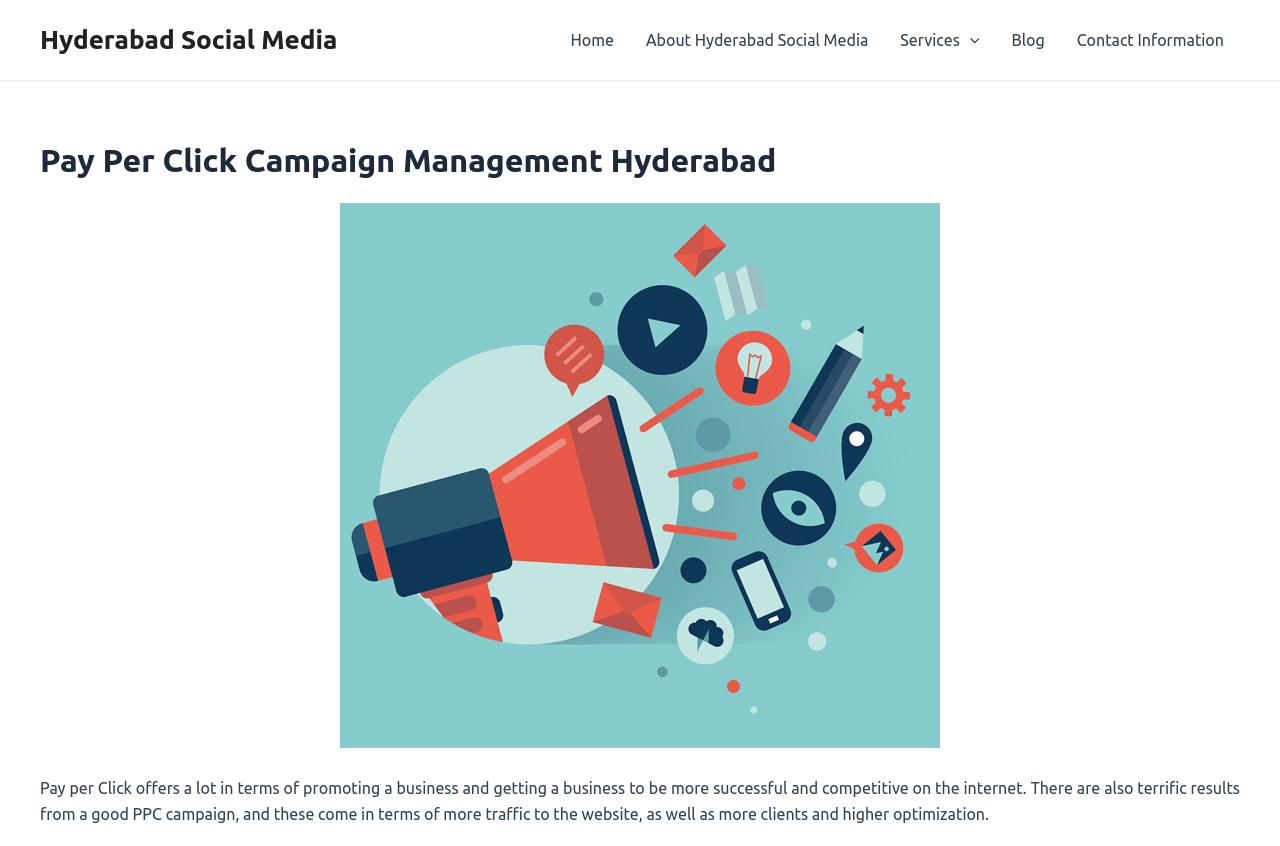Provide a short answer using a single word or phrase for the following question: 
What is the purpose of Pay Per Click?

Promoting business